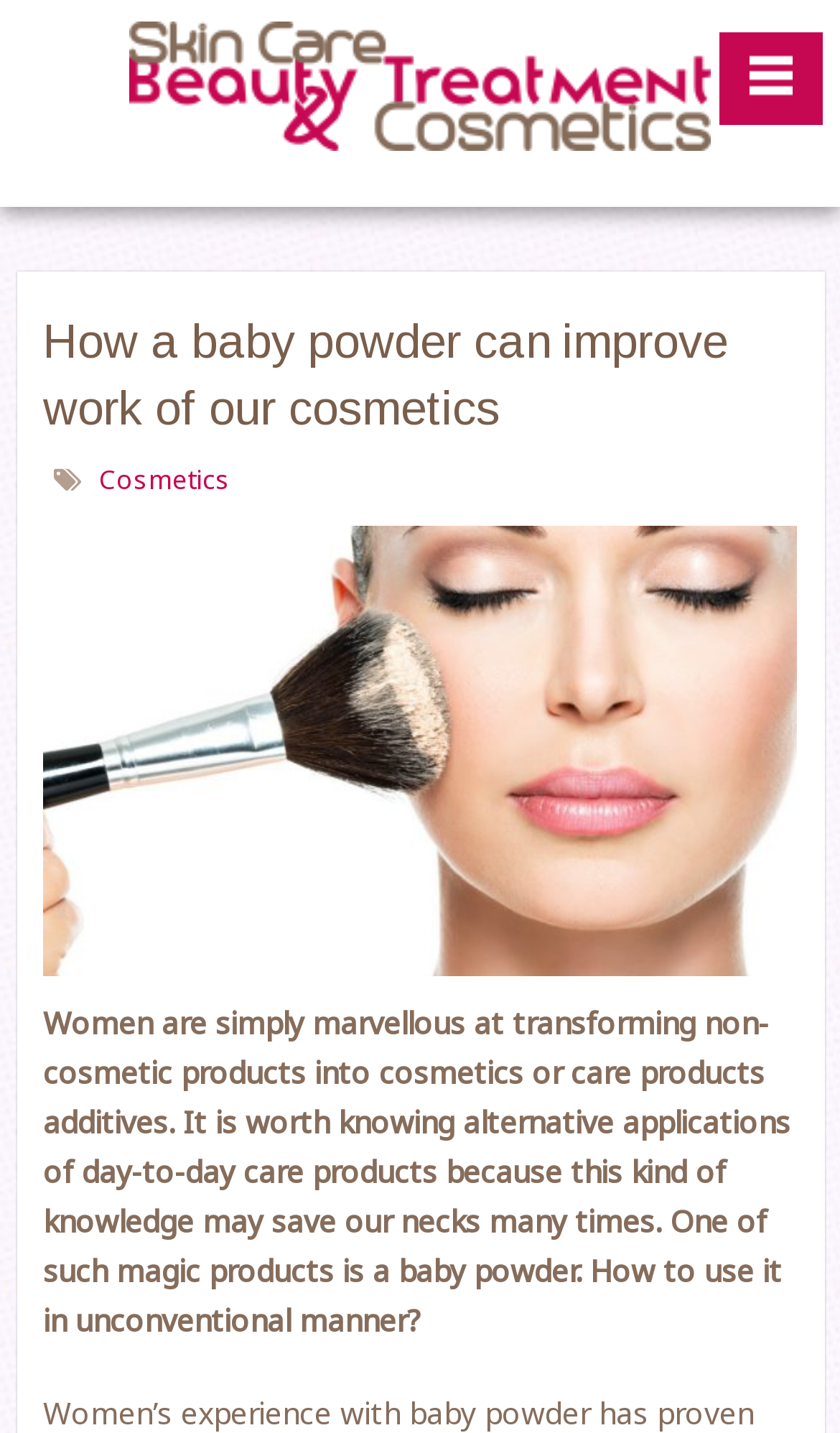What is the relationship between the 'Skin Care' link and the 'Skin Care' image?
Based on the image, answer the question with as much detail as possible.

The 'Skin Care' link and the 'Skin Care' image have similar bounding box coordinates, with the image's coordinates being slightly smaller. This suggests that the image is likely located next to the link, making them adjacent elements on the webpage.